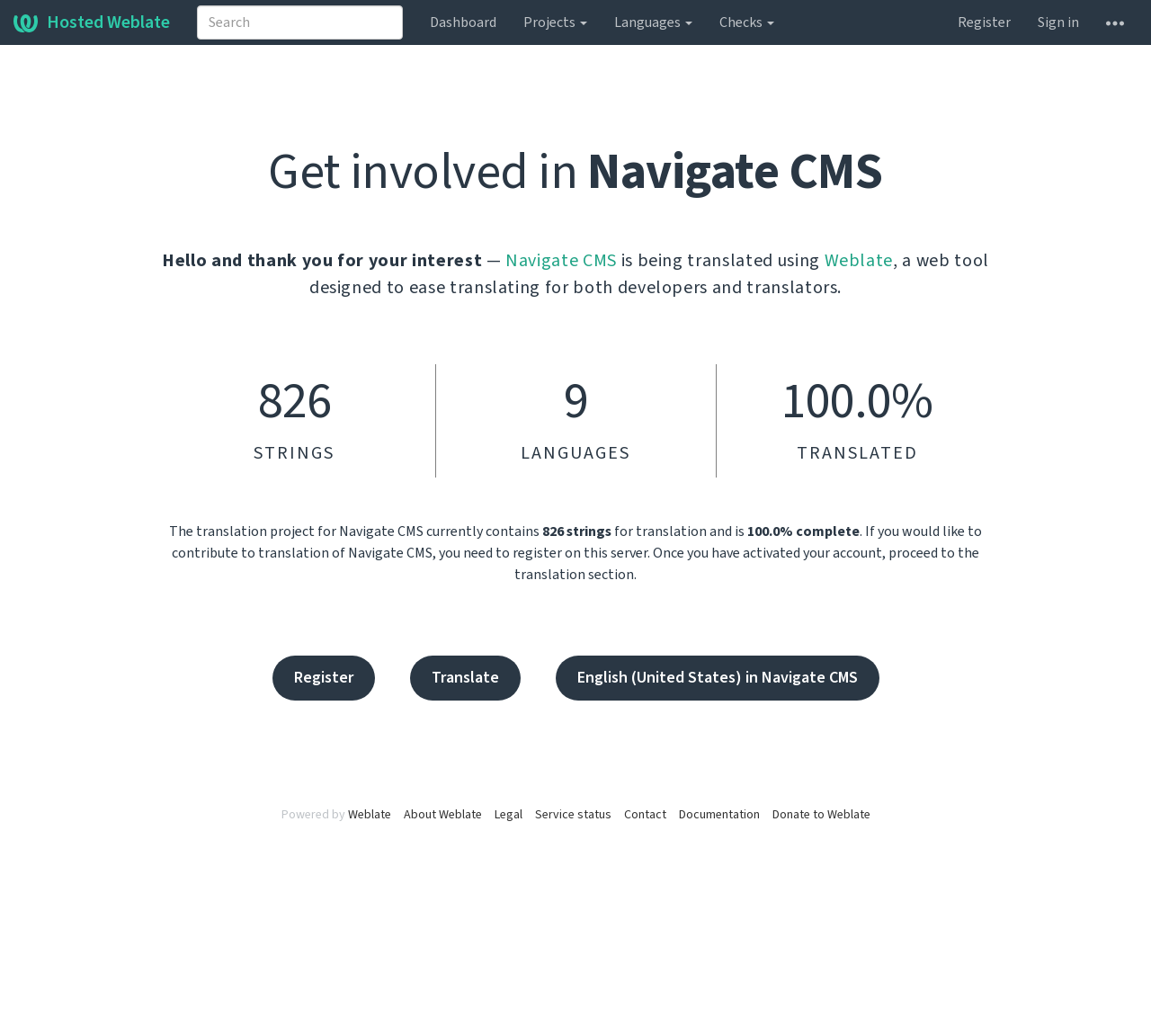Provide the bounding box coordinates of the HTML element this sentence describes: "About Weblate". The bounding box coordinates consist of four float numbers between 0 and 1, i.e., [left, top, right, bottom].

[0.35, 0.777, 0.418, 0.795]